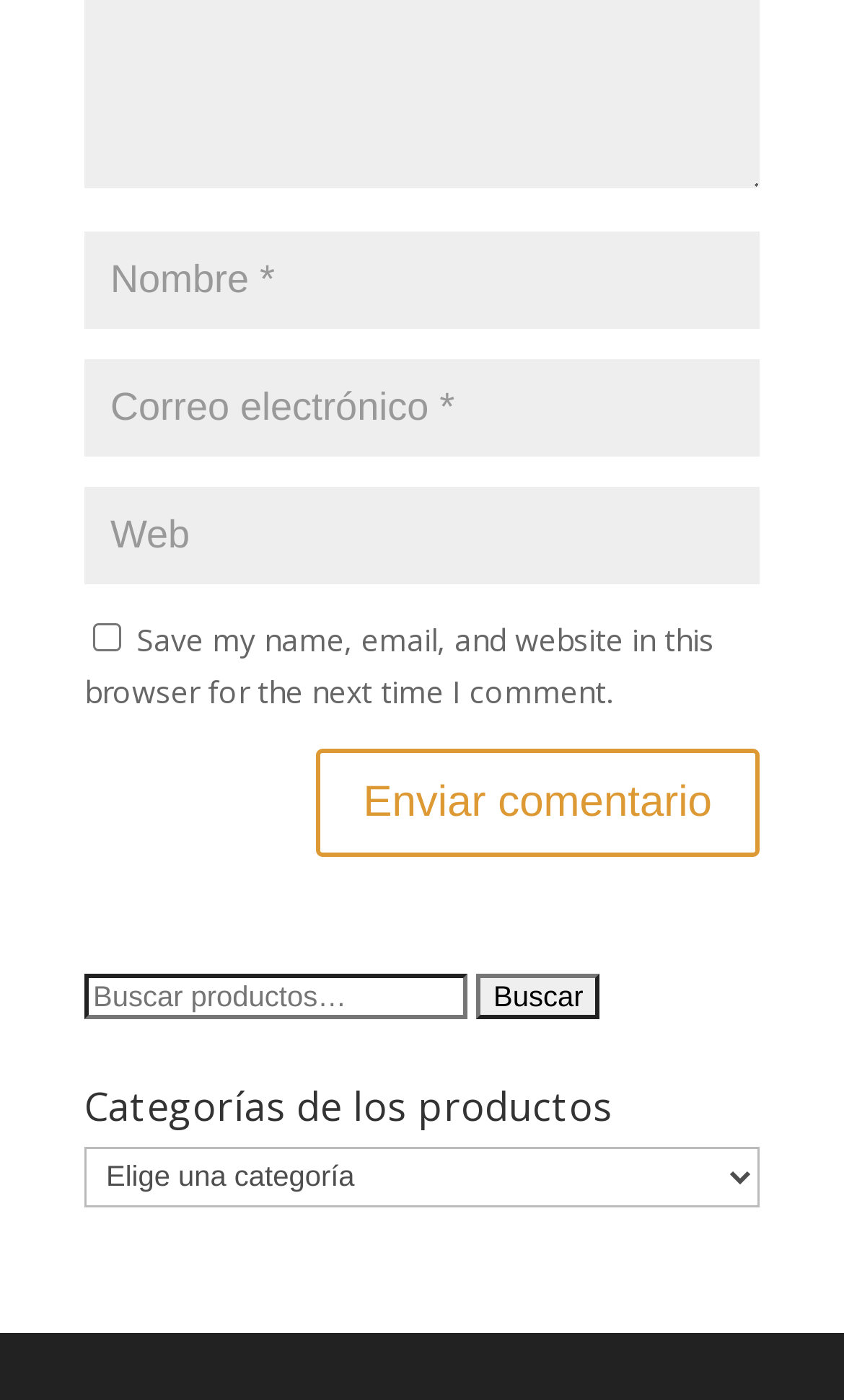Please identify the bounding box coordinates of the element I need to click to follow this instruction: "Select a category".

[0.1, 0.819, 0.9, 0.862]